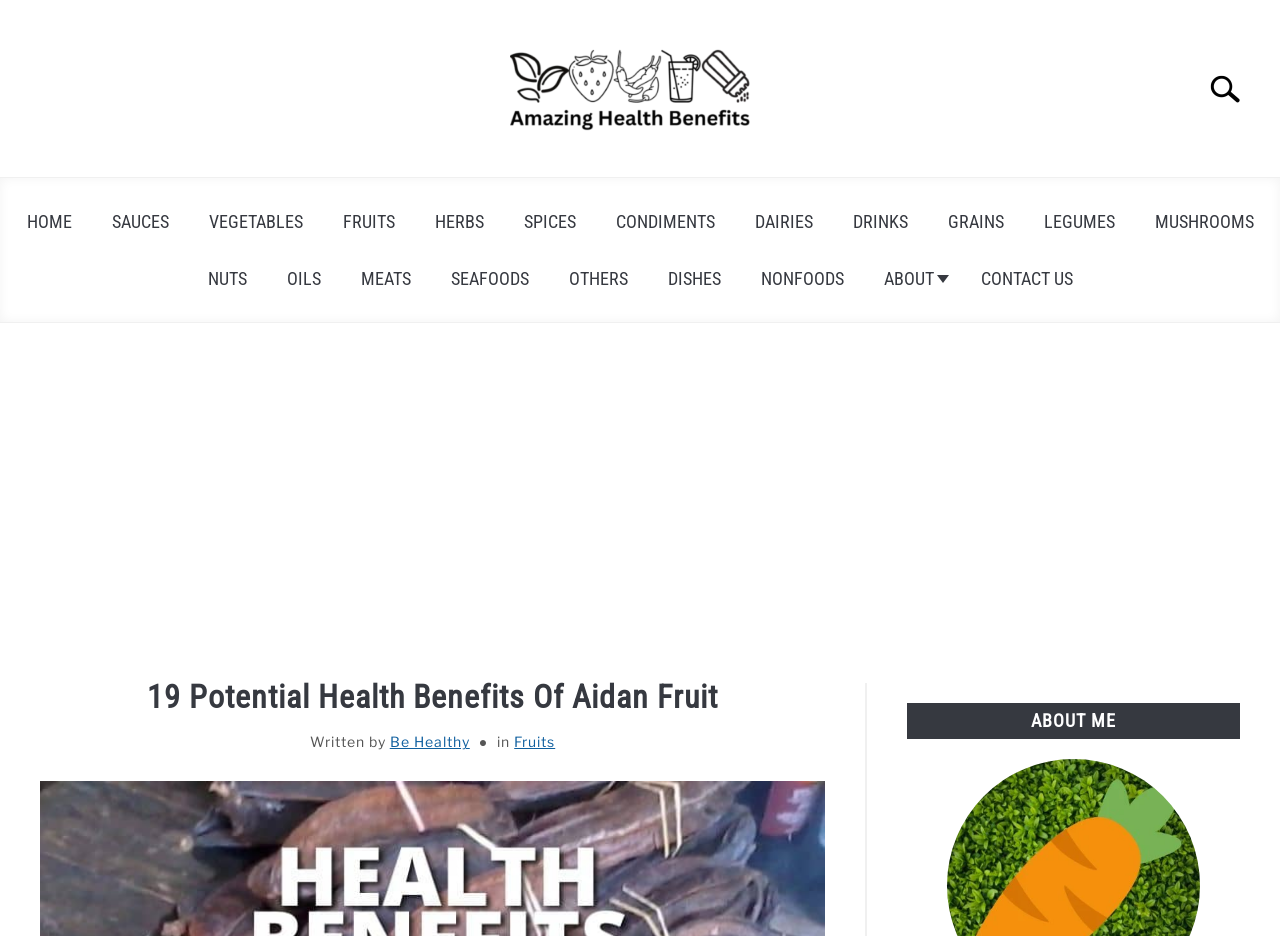Please extract the webpage's main title and generate its text content.

19 Potential Health Benefits Of Aidan Fruit